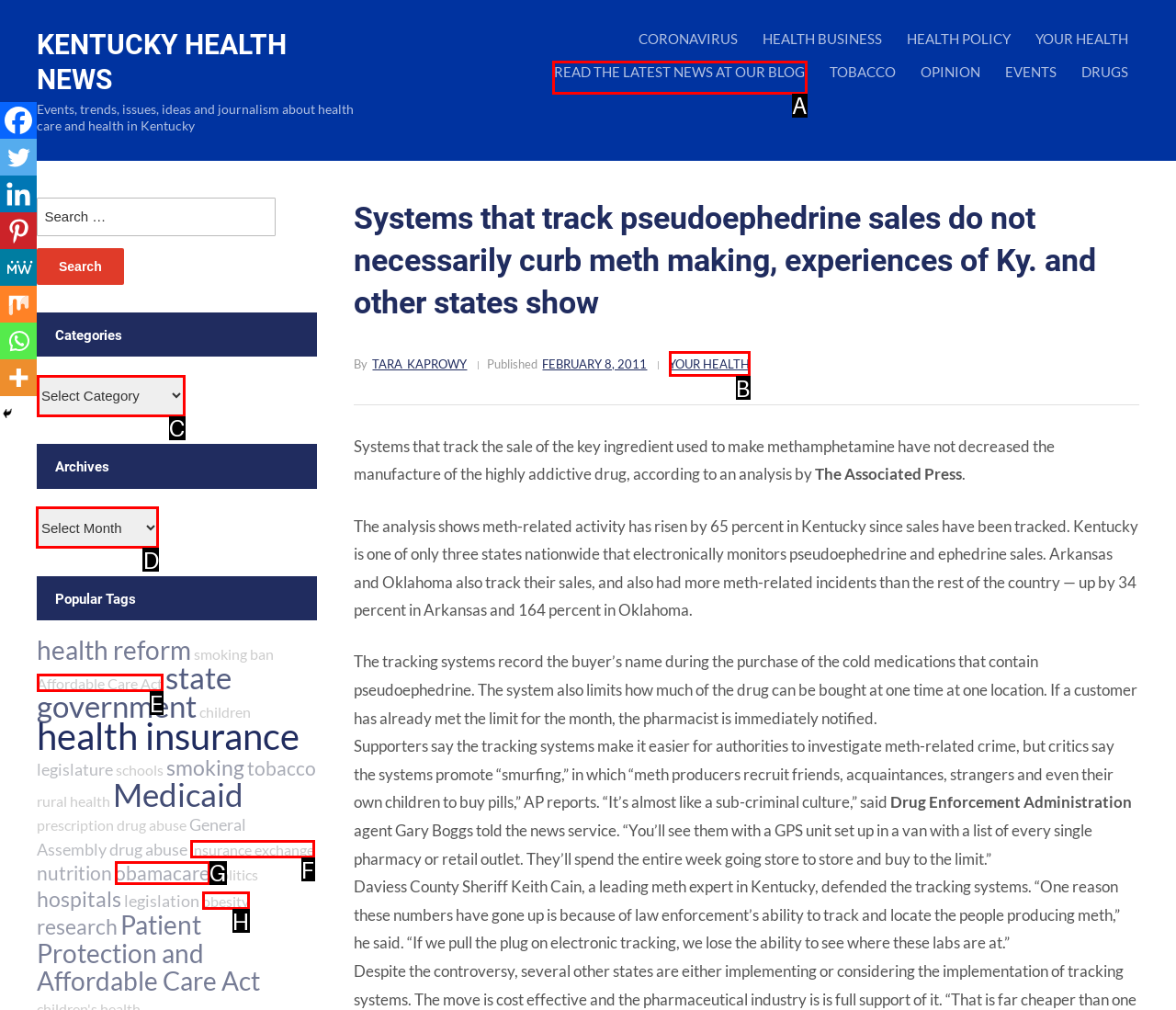Which lettered option should I select to achieve the task: View archives according to the highlighted elements in the screenshot?

D